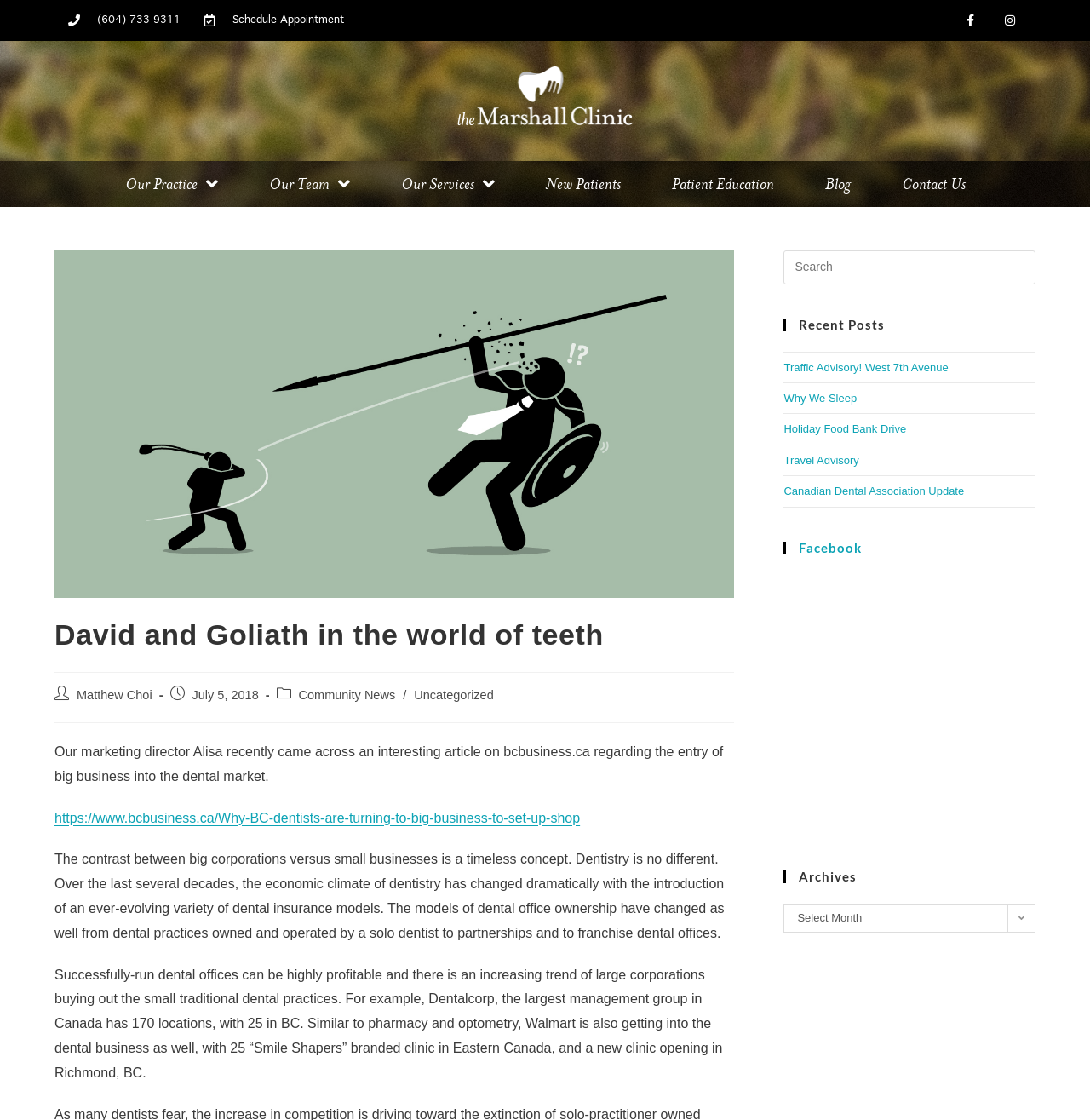Extract the bounding box coordinates for the UI element described by the text: "New Patients". The coordinates should be in the form of [left, top, right, bottom] with values between 0 and 1.

[0.477, 0.143, 0.593, 0.184]